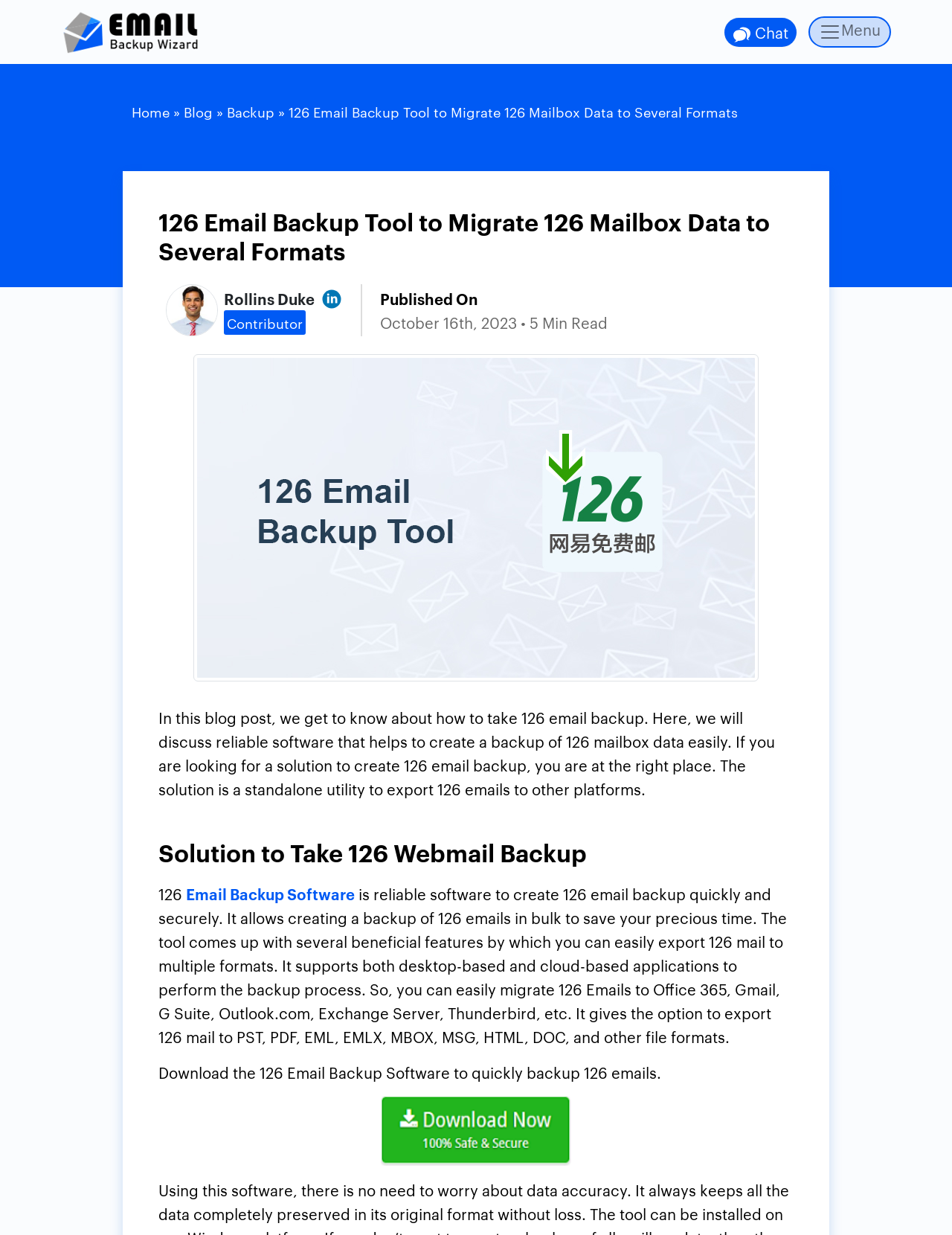Summarize the webpage comprehensively, mentioning all visible components.

The webpage is about a 126 webmail backup tool that helps users create a backup of their 126 email data without losing any information. At the top left corner, there is a logo link, and at the top right corner, there are two links: "Chat" and a button labeled "Menu" that controls an offcanvas navigation bar.

Below the top navigation, there is a horizontal menu with links to "Home", "Blog", and "Backup". Following the menu, there is a heading that reads "126 Email Backup Tool to Migrate 126 Mailbox Data to Several Formats". Below the heading, there is a brief description of the tool, accompanied by an image of the author and links to the author's LinkedIn profile.

The main content of the webpage is divided into sections. The first section discusses the importance of taking a 126 email backup and introduces a reliable software solution to create a backup of 126 mailbox data. There is an image related to 126 email backup on the right side of this section.

The next section is headed "Solution to Take 126 Webmail Backup" and describes the features of the email backup software. It explains that the tool allows users to create a backup of 126 emails in bulk and export them to multiple formats, including PST, PDF, EML, and more. There is a link to download the software at the end of this section, accompanied by a "Download" image.

Overall, the webpage provides a detailed description of the 126 webmail backup tool and its features, along with a download link to access the software.